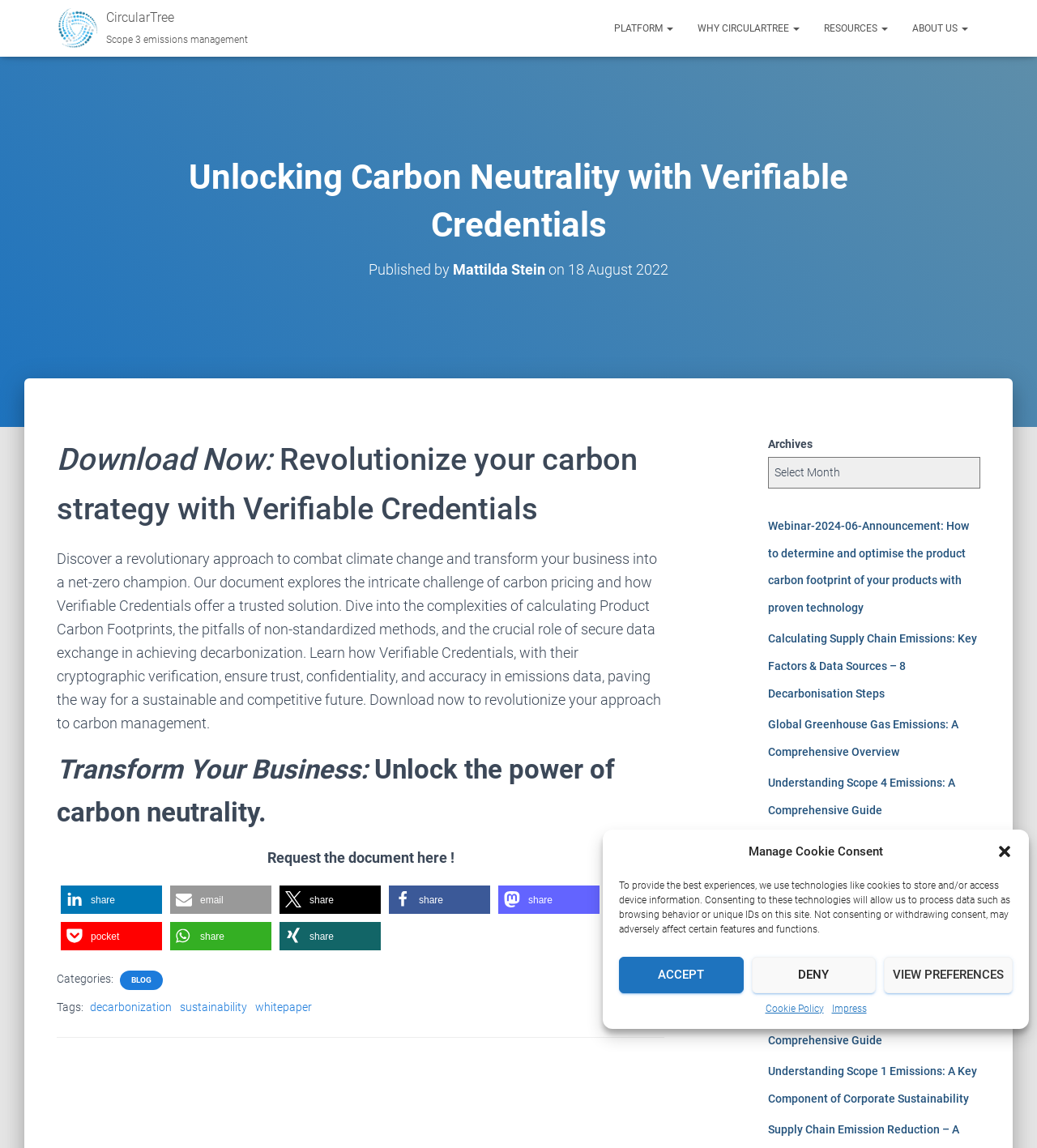Find the bounding box coordinates of the element to click in order to complete the given instruction: "Download the document about carbon strategy."

[0.257, 0.74, 0.438, 0.755]